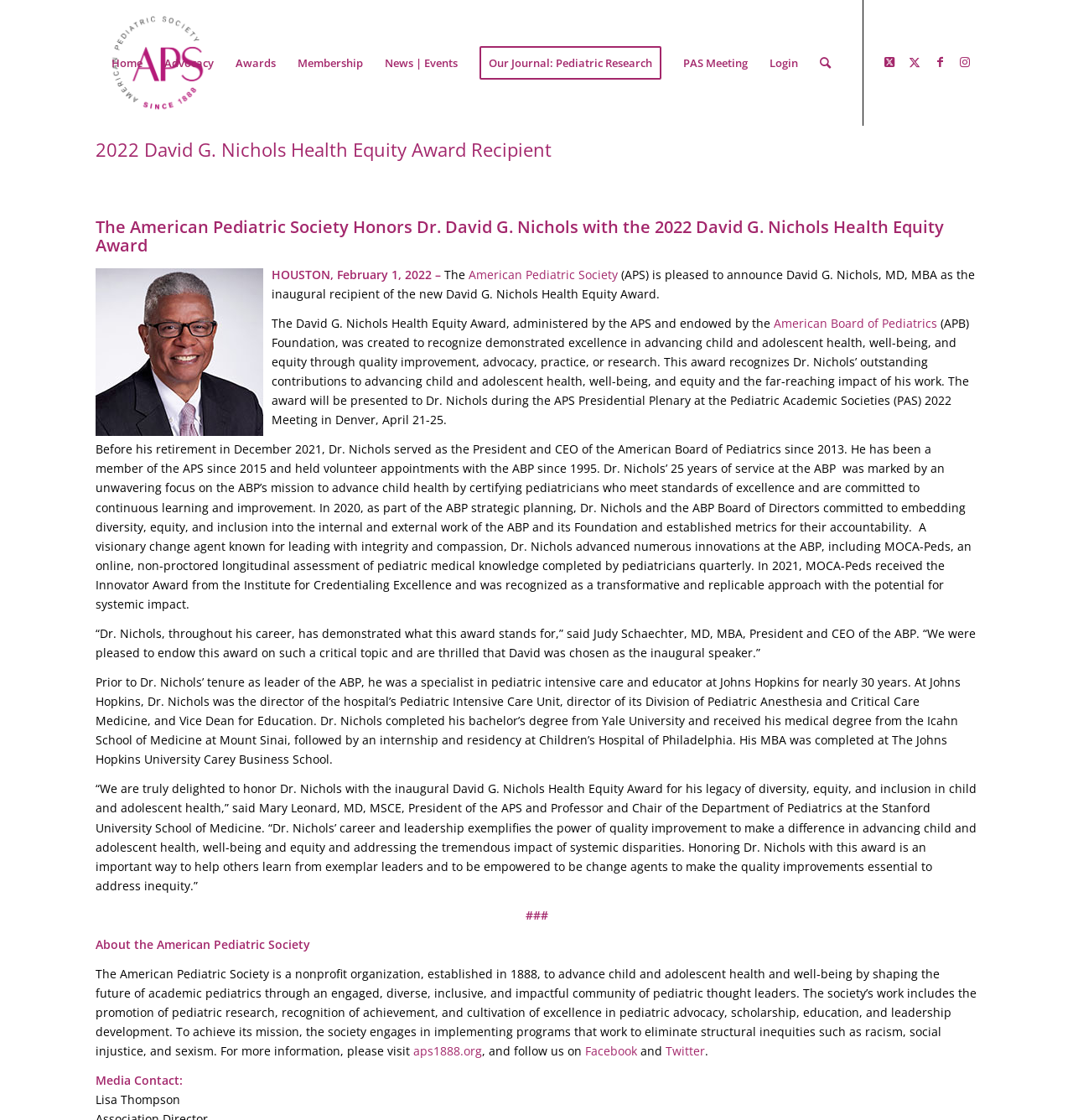Using the element description Camel, predict the bounding box coordinates for the UI element. Provide the coordinates in (top-left x, top-left y, bottom-right x, bottom-right y) format with values ranging from 0 to 1.

None